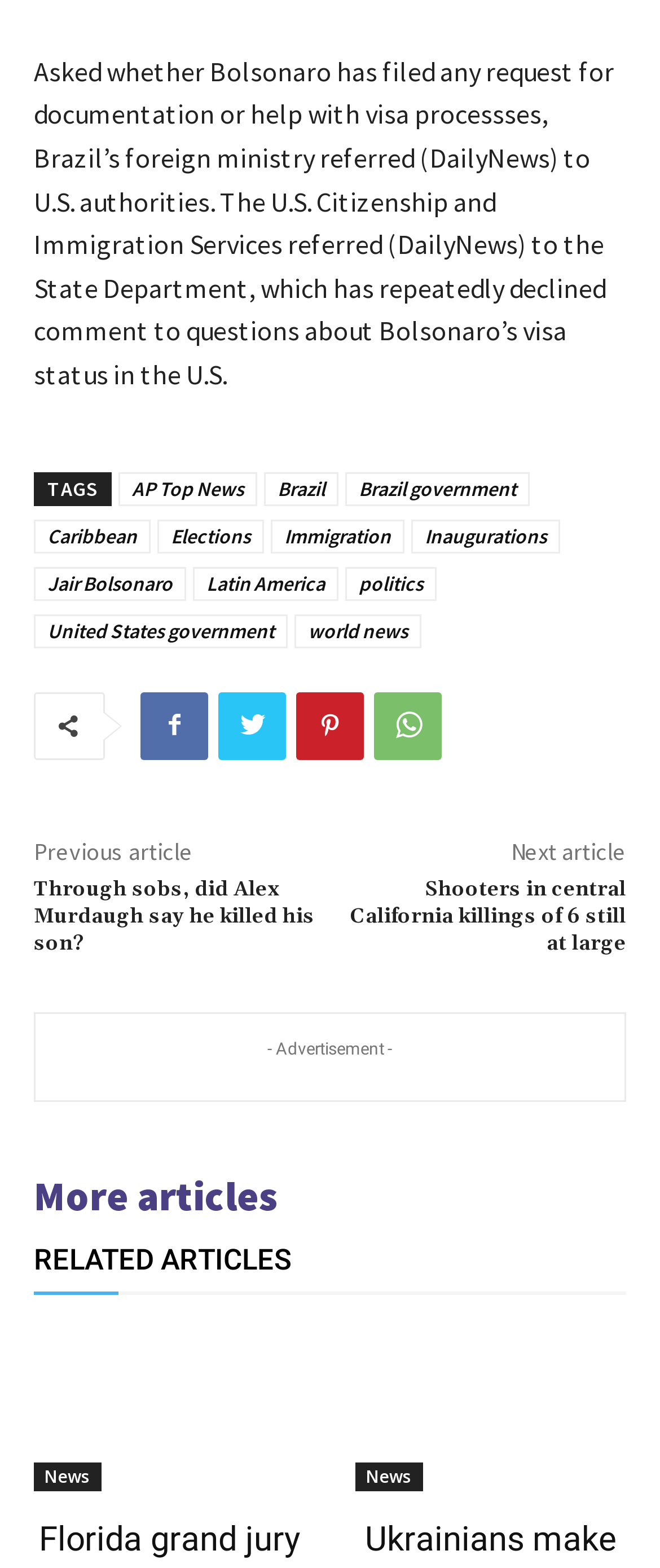Using the details in the image, give a detailed response to the question below:
What is the navigation purpose of 'Previous article' and 'Next article'?

The 'Previous article' and 'Next article' links are used to navigate to the previous or next article in a series or list of articles, allowing the user to easily access related content.